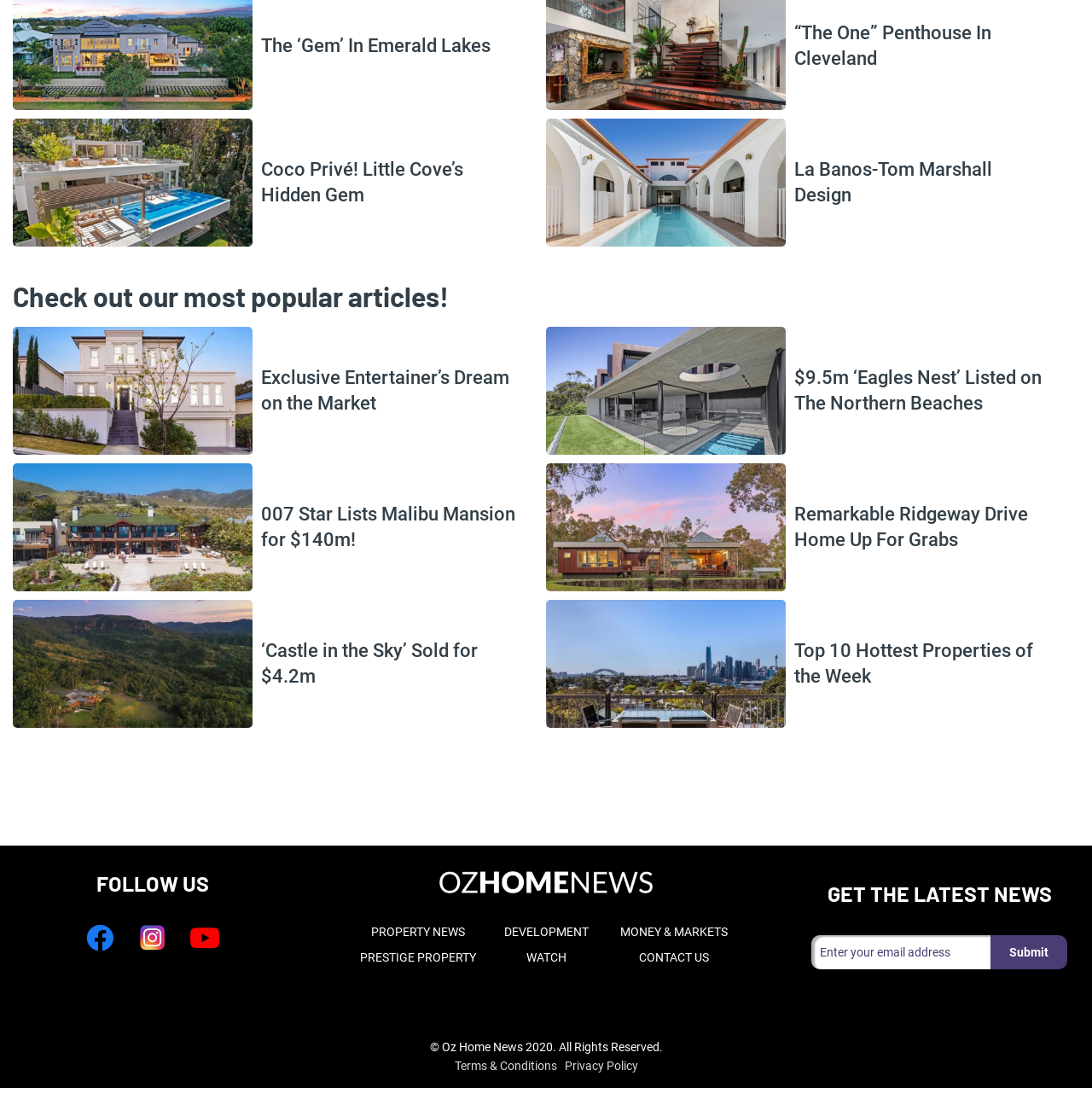Please respond to the question using a single word or phrase:
What is the text of the first article link?

Coco Privé! Little Cove’s Hidden Gem